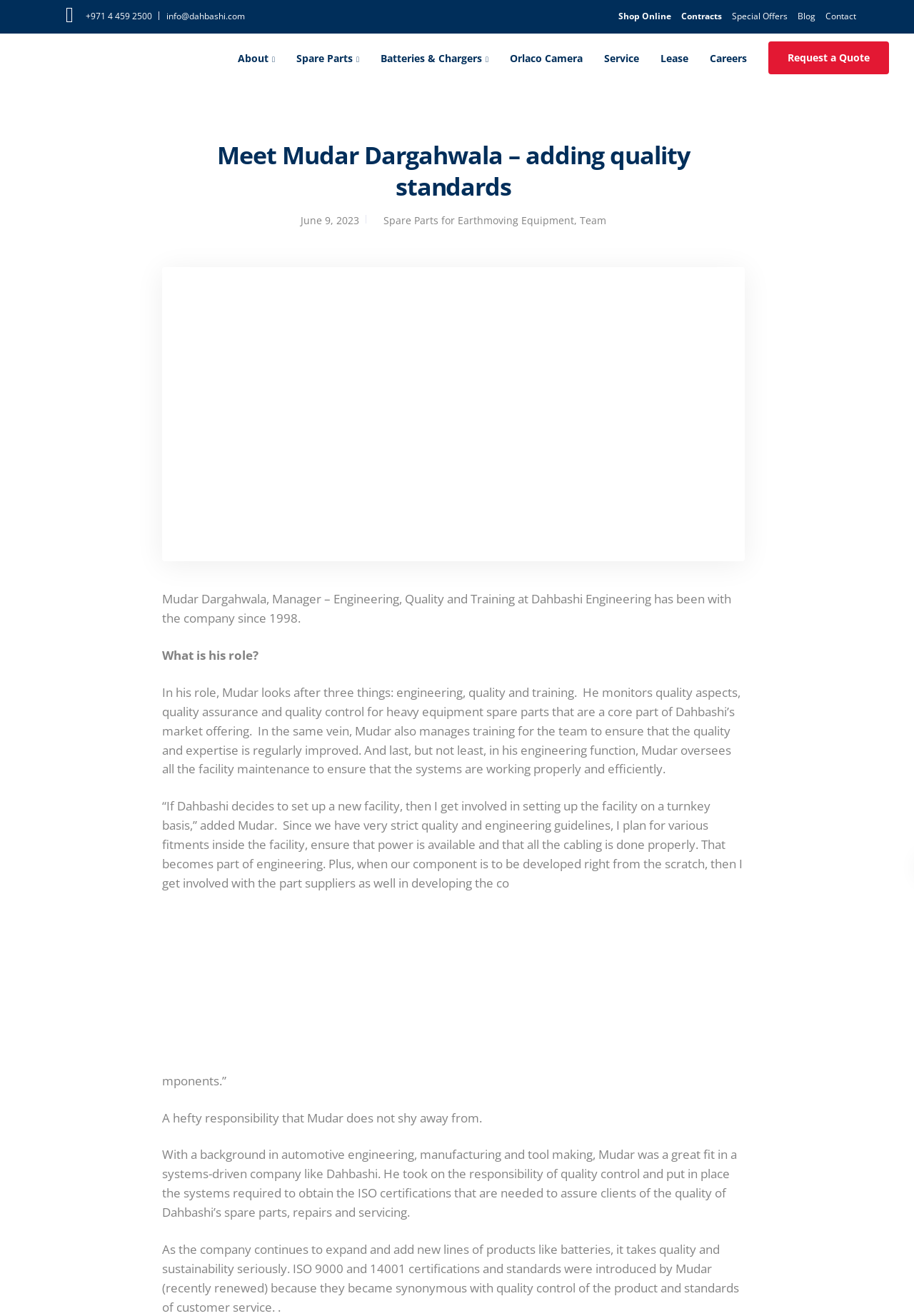Give a comprehensive overview of the webpage, including key elements.

This webpage is about Mudar Dargahwala, the Manager of Engineering, Quality, and Training at Dahbashi Engineering. At the top of the page, there are several links to different sections of the website, including "Shop Online", "Contracts", "Special Offers", "Blog", and "Contact". On the right side of the top section, there is a search bar with a label "Search for:".

Below the top section, there is a logo of Dahbashi Engineering, which is an image with a link to the company's homepage. Next to the logo, there are two links to contact information: a phone number and an email address.

On the left side of the page, there is a navigation menu with links to different sections, including "About", "Spare Parts", "Batteries & Chargers", "Orlaco Camera", "Service", "Lease", and "Careers".

The main content of the page is an article about Mudar Dargahwala, which includes his role and responsibilities at Dahbashi Engineering. The article is divided into several paragraphs, with headings and static text describing Mudar's background, his role in the company, and his achievements.

At the bottom of the page, there is a section with a heading "Meet Mudar Dargahwala – adding quality standards" and a link to "Request a Quote". Below this section, there is a footer with a brief description of the company, a list of countries where the company operates, and links to "Privacy Policy" and "Terms & Conditions".